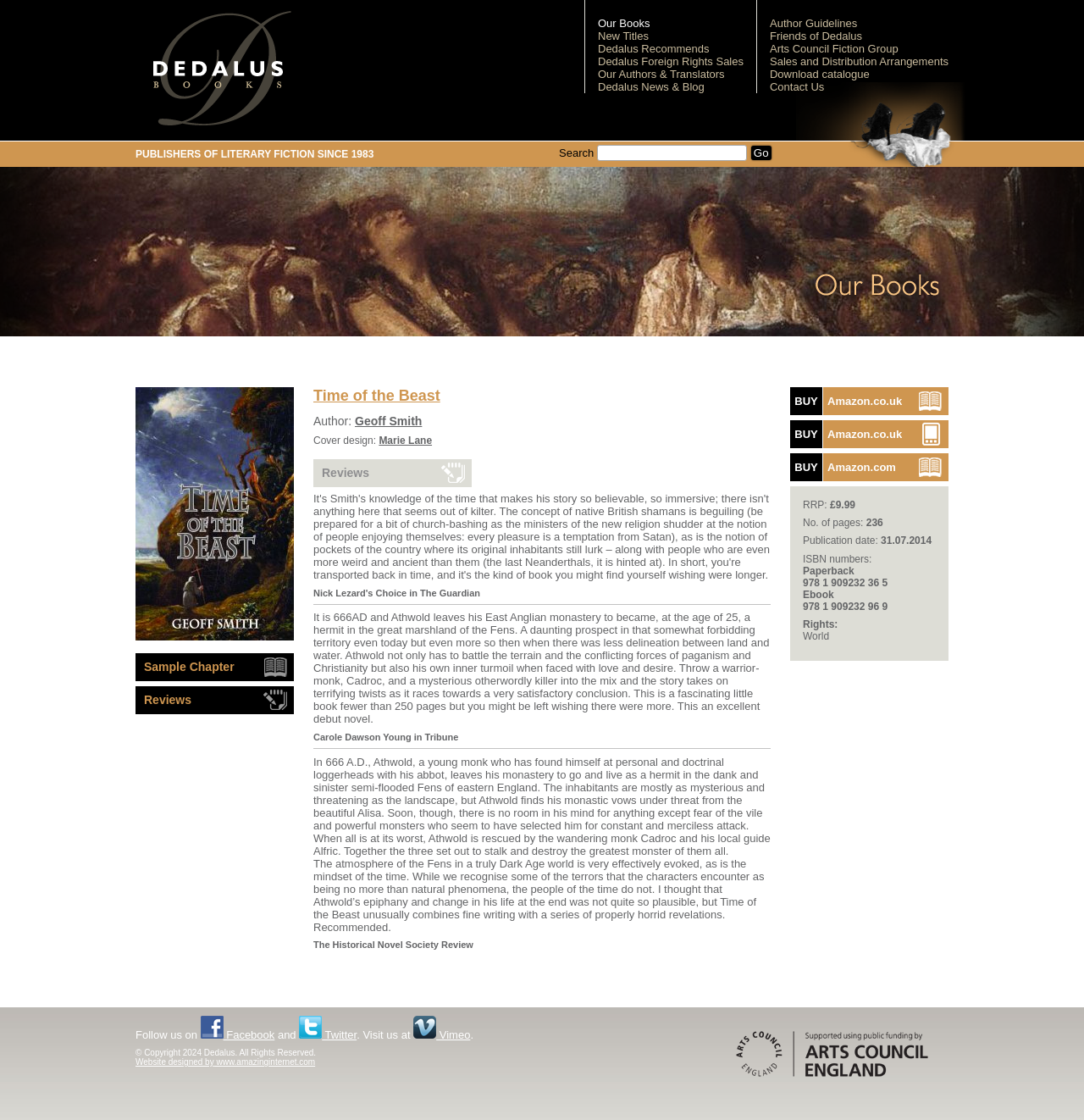Show the bounding box coordinates of the element that should be clicked to complete the task: "Search for a book".

[0.516, 0.131, 0.551, 0.142]